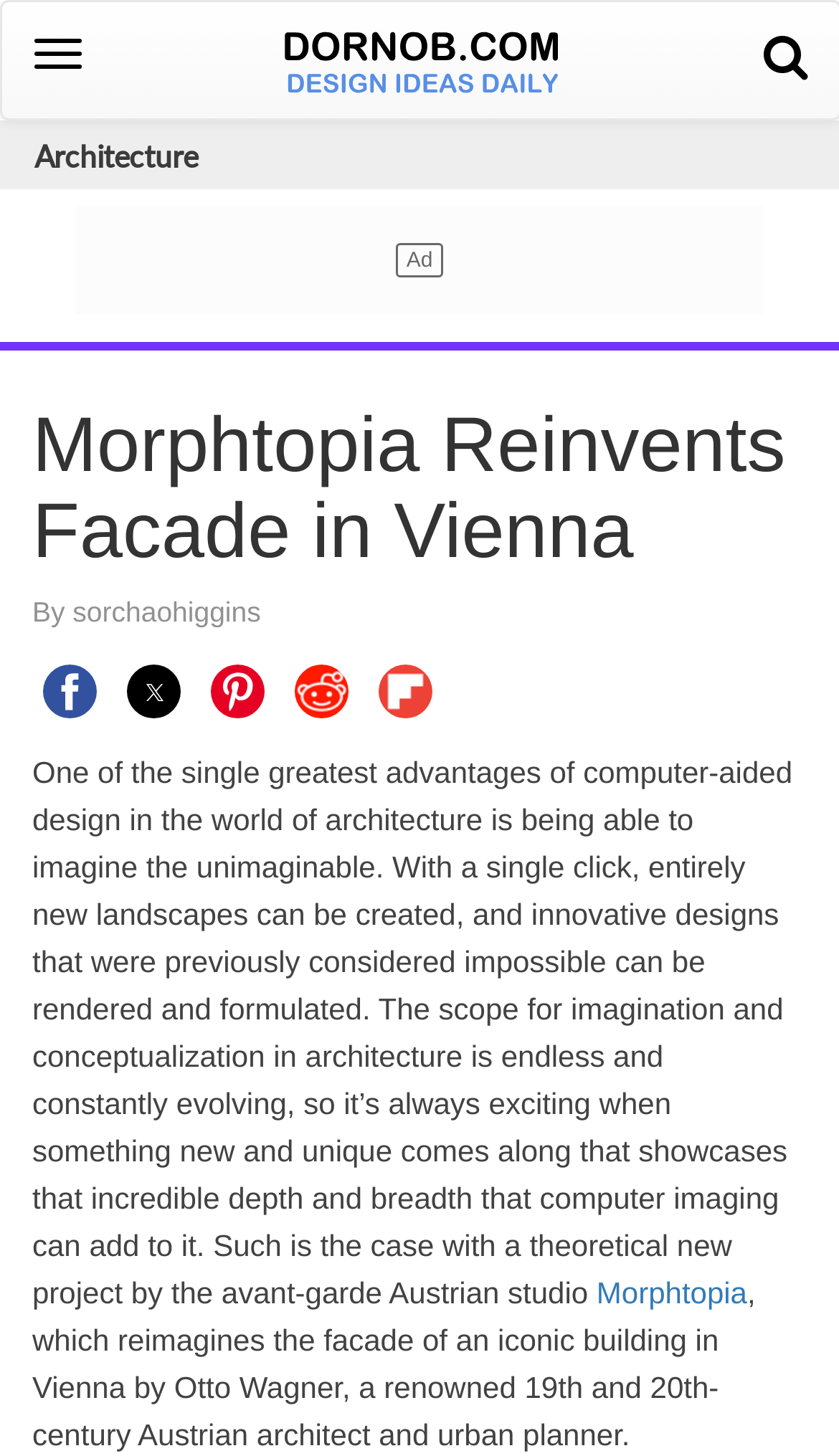What is the name of the Austrian studio?
Observe the image and answer the question with a one-word or short phrase response.

Morphtopia